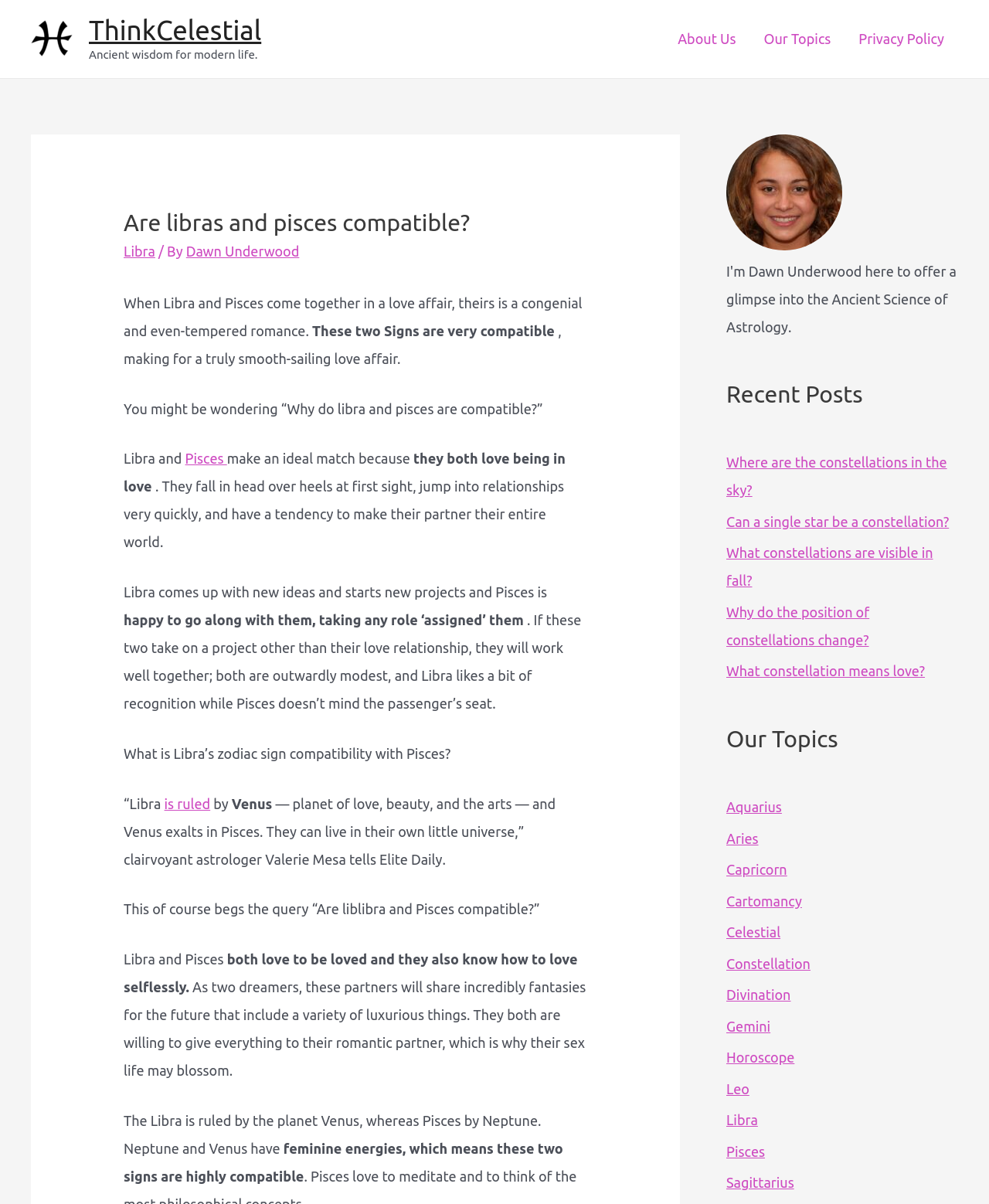Give a one-word or short phrase answer to the question: 
What is the nature of the energies of Neptune and Venus?

Feminine